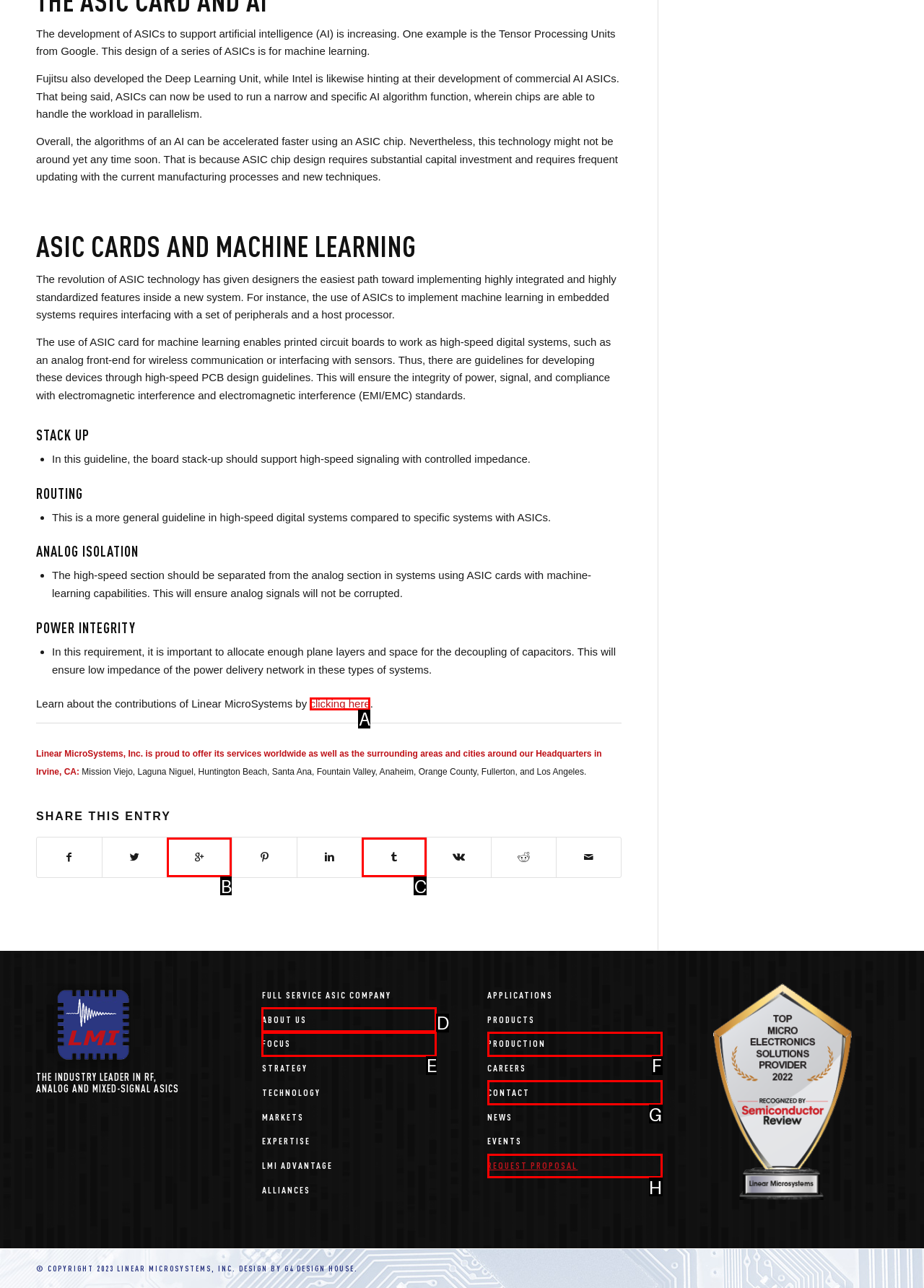Which UI element corresponds to this description: clicking here
Reply with the letter of the correct option.

A